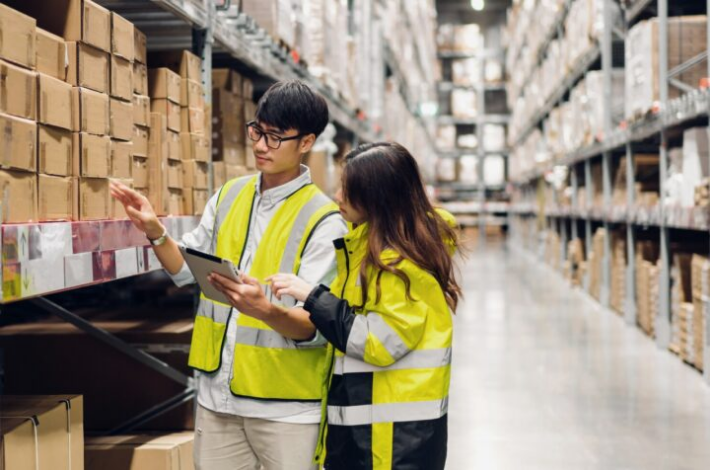Elaborate on the elements present in the image.

The image depicts a busy warehouse environment where two employees, both wearing bright safety vests, are engaged in a discussion. One individual, a male, is holding a tablet and appears to be reviewing information while pointing towards the shelves lined with cardboard boxes. The female employee, dressed in a yellow and black jacket, leans in, attentively listening and possibly offering feedback. This scene highlights the importance of teamwork and effective communication in maintaining warehouse efficiency as emphasized in employee training and well-being initiatives. The background illustrates a well-organized storage system, reflecting best practices in inventory management and quality control processes that are crucial for operational success.